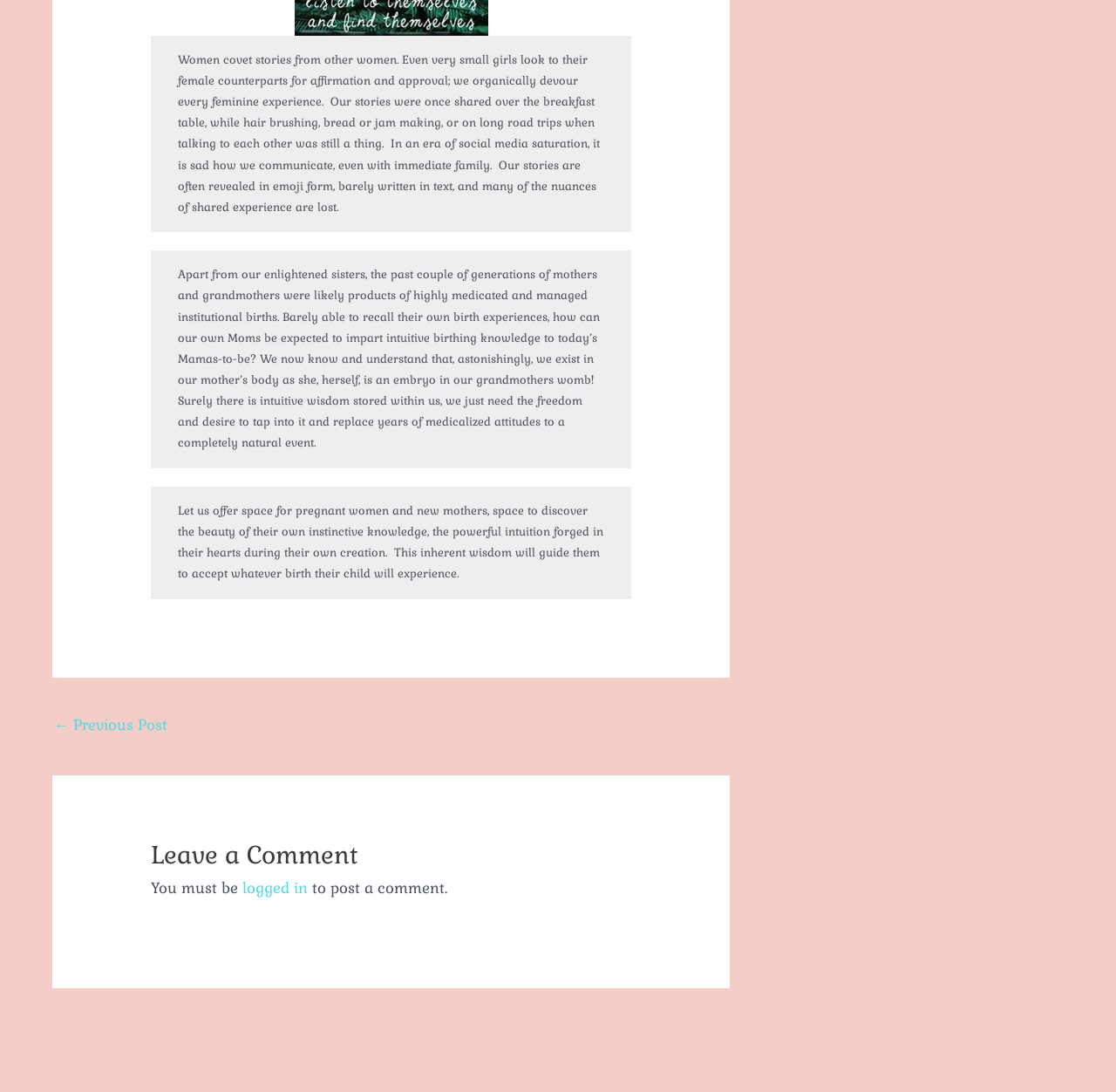Provide the bounding box coordinates for the specified HTML element described in this description: "← Previous Post". The coordinates should be four float numbers ranging from 0 to 1, in the format [left, top, right, bottom].

[0.048, 0.65, 0.15, 0.681]